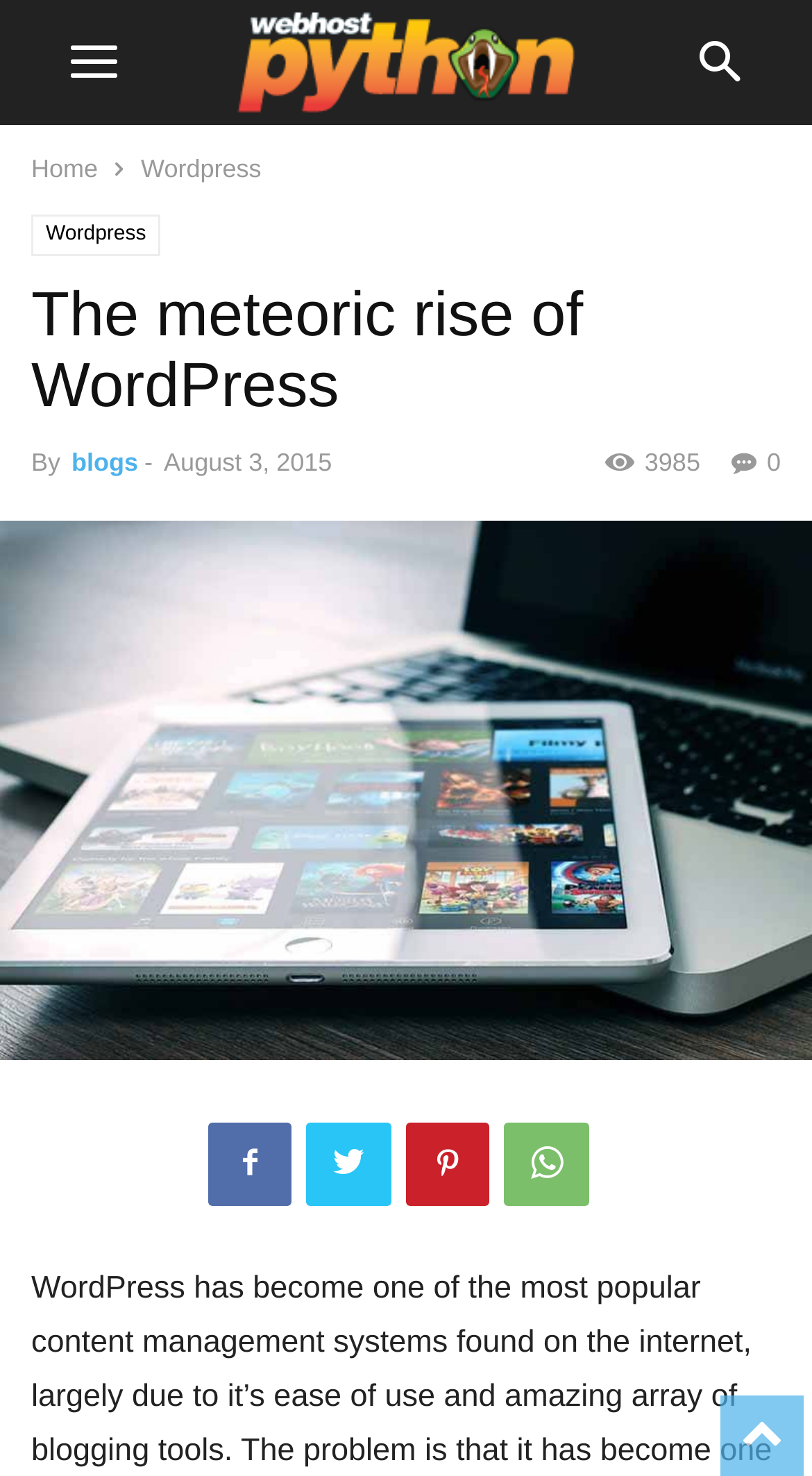What is the author of the article?
Look at the image and provide a detailed response to the question.

The author of the article can be found in the header section of the webpage, where it says 'By' followed by the author's name, which is 'blogs'.